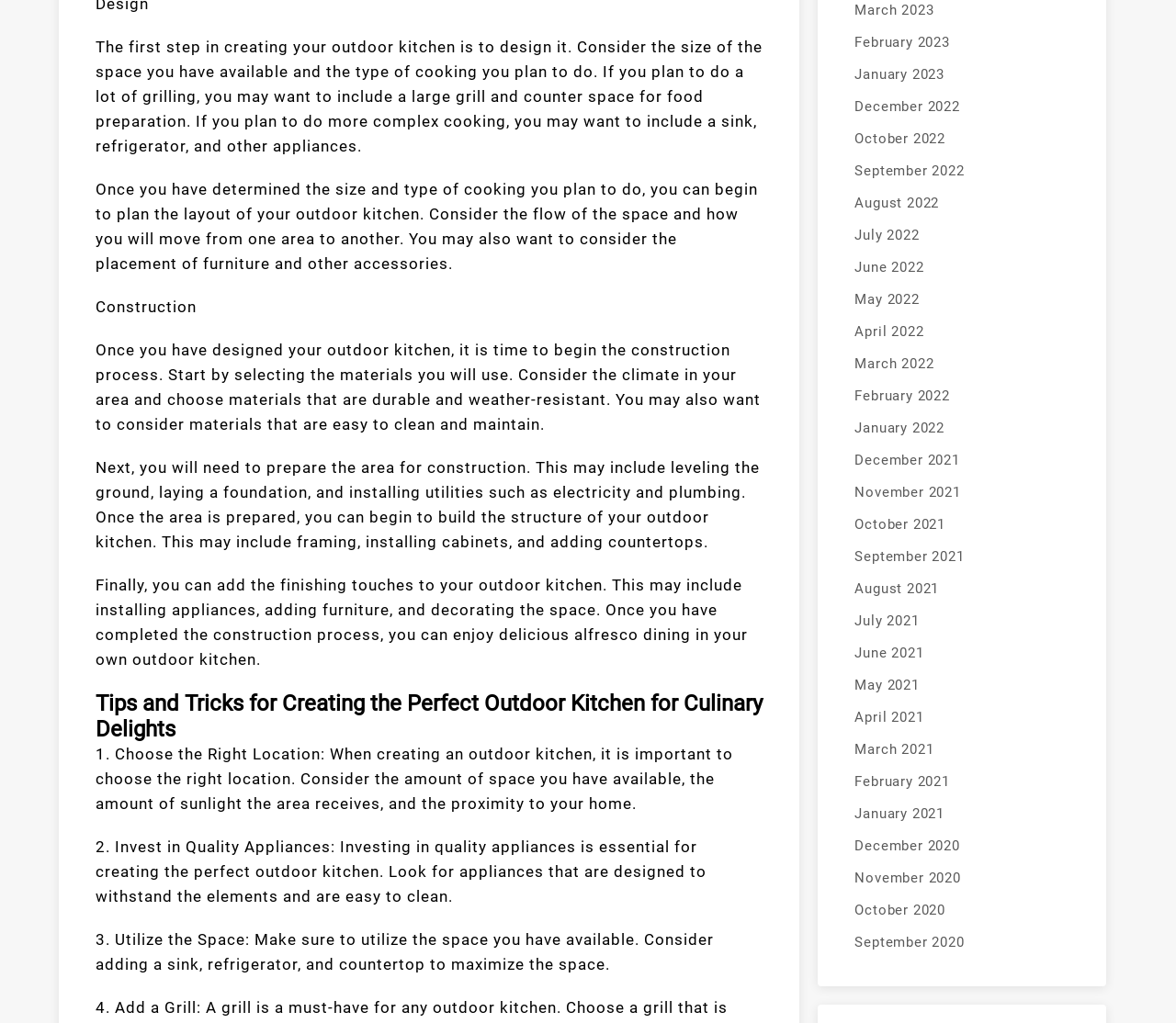Please identify the bounding box coordinates of the element's region that I should click in order to complete the following instruction: "Click on the 'Tips and Tricks for Creating the Perfect Outdoor Kitchen for Culinary Delights' heading". The bounding box coordinates consist of four float numbers between 0 and 1, i.e., [left, top, right, bottom].

[0.081, 0.675, 0.649, 0.725]